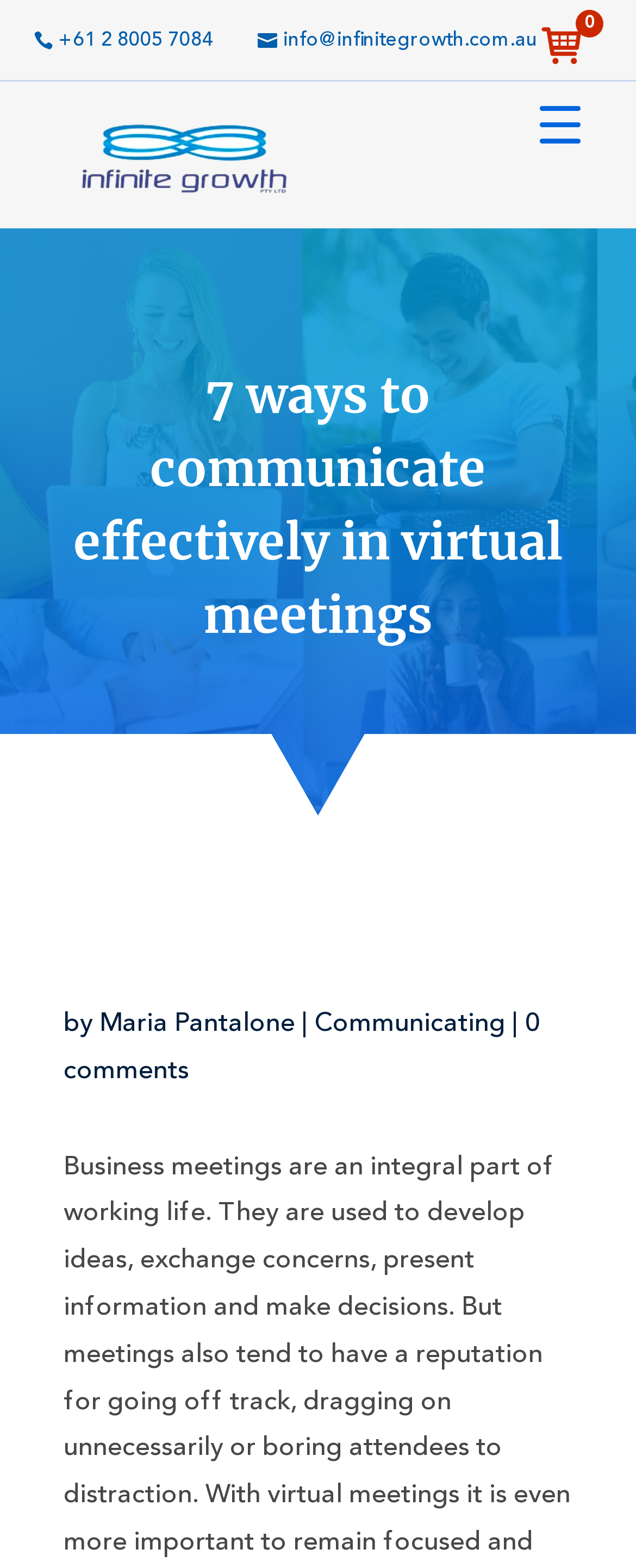How many comments are there on the article?
Using the image, provide a detailed and thorough answer to the question.

I found the number of comments by looking at the link element with the text '0 comments' at coordinates [0.1, 0.645, 0.849, 0.691].